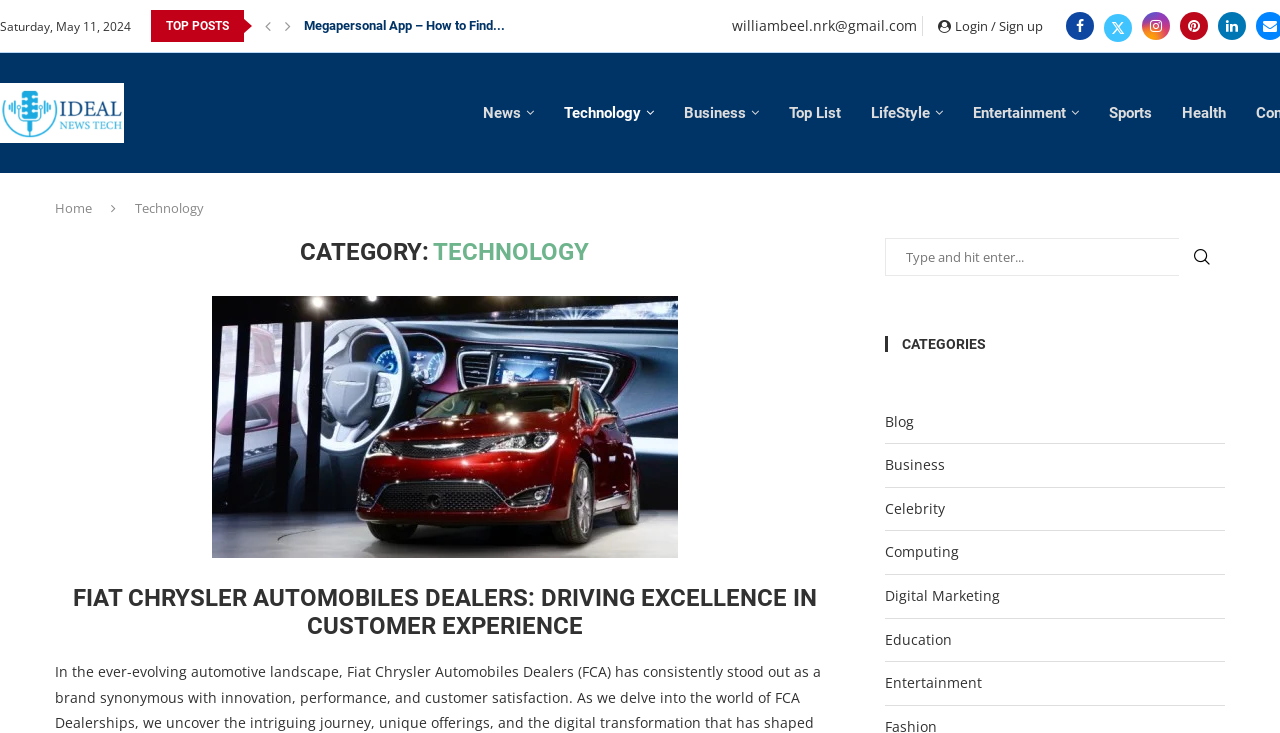Give an extensive and precise description of the webpage.

The webpage is about technology news and has a title "Technology - idealnewstech". At the top, there is a date "Saturday, May 11, 2024" and a label "TOP POSTS". Below the date, there are navigation links "Previous" and "Next". 

To the right of the navigation links, there are two news article links, "wmlink/2step on a Walmart Walmartone 2-Step..." and "Thrasio 100m 750m Serieslundentechcrunch". Below these news articles, there is an email address "williambeel.nrk@gmail.com". 

On the right side of the page, there are social media links, including "Login / Sign up", "Facebook", "Twitter", "Instagram", "Pinterest", and "Linkedin". 

On the left side, there is a logo "idealnewstech" with a link to the website's homepage. Below the logo, there are category links, including "News", "Technology", "Business", "Top List", "LifeStyle", "Entertainment", and "Sports". 

In the main content area, there is a heading "TECHNOLOGY" and a subheading "CATEGORY:". Below the subheading, there is a news article "FIAT CHRYSLER AUTOMOBILES DEALERS: DRIVING EXCELLENCE IN CUSTOMER EXPERIENCE" with an image. 

At the bottom of the page, there is a search bar with a placeholder text "Type and hit enter..." and a search button. To the right of the search bar, there are more category links, including "Blog", "Business", "Celebrity", "Computing", "Digital Marketing", "Education", and "Entertainment".